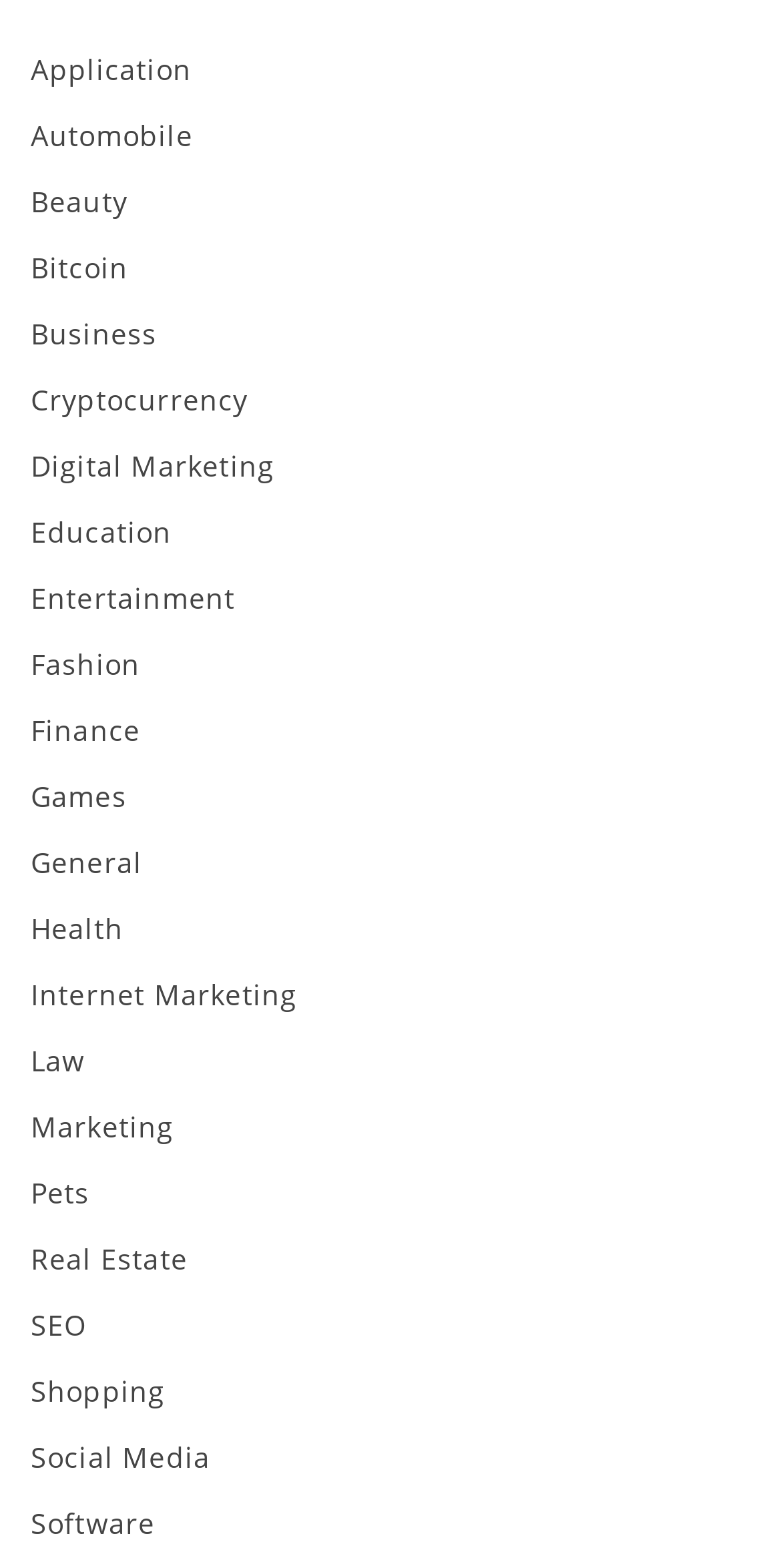Determine the bounding box coordinates for the region that must be clicked to execute the following instruction: "Browse the 'Games' category".

[0.039, 0.495, 0.162, 0.519]